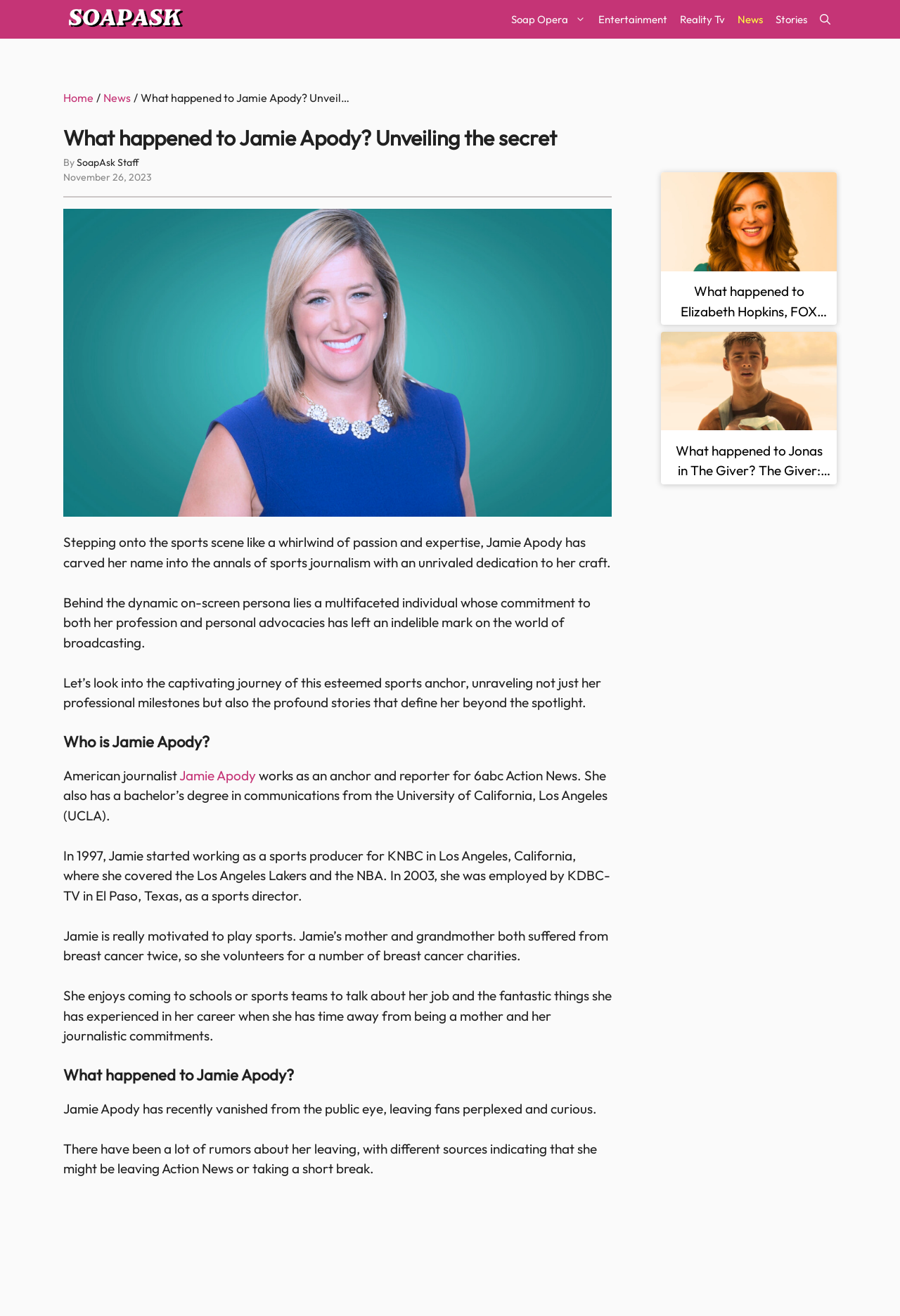Identify the bounding box for the element characterized by the following description: "Stories".

[0.855, 0.0, 0.904, 0.029]